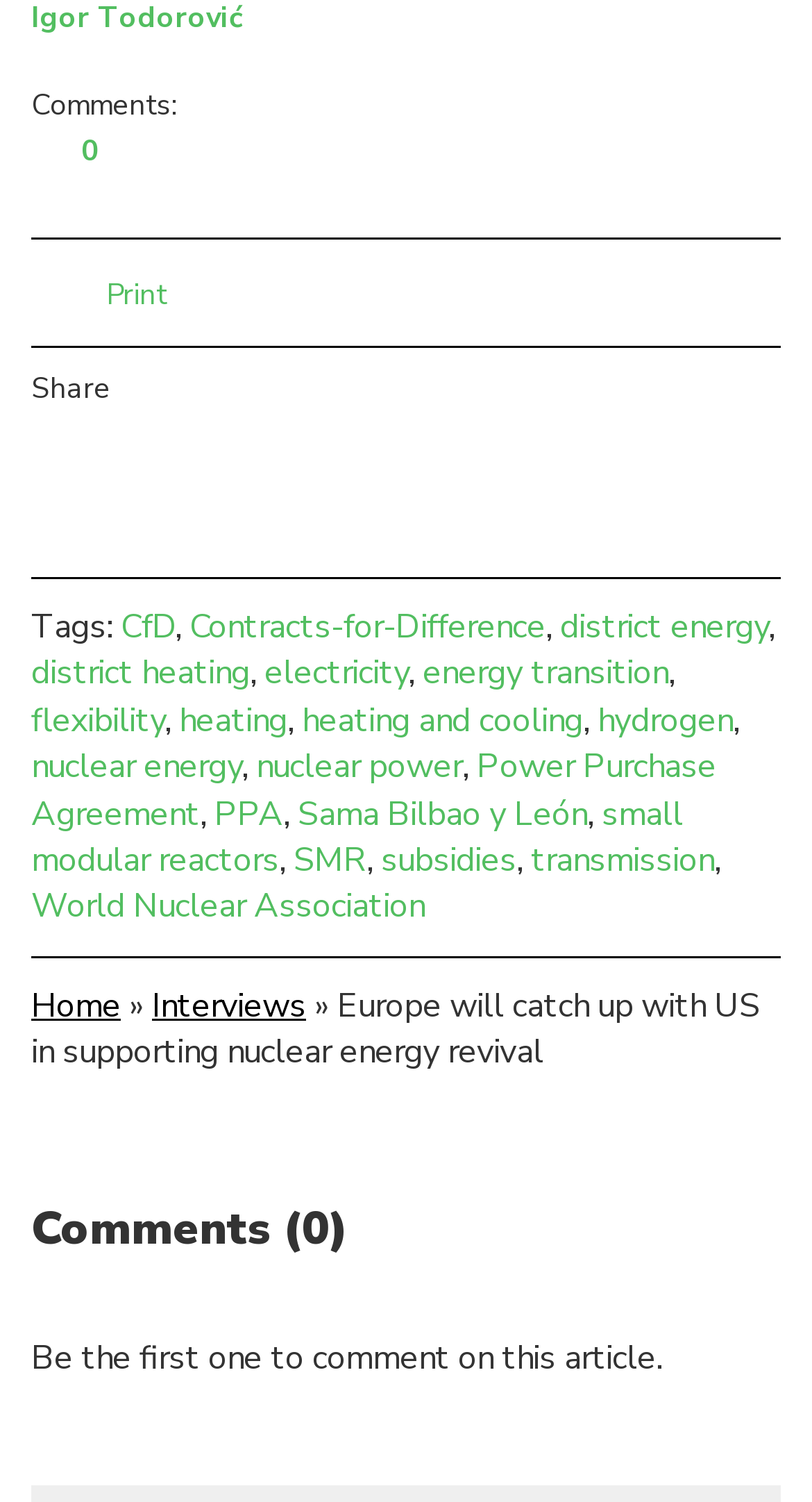Find the bounding box coordinates of the element you need to click on to perform this action: 'Click the 'Print' link'. The coordinates should be represented by four float values between 0 and 1, in the format [left, top, right, bottom].

[0.038, 0.183, 0.962, 0.209]